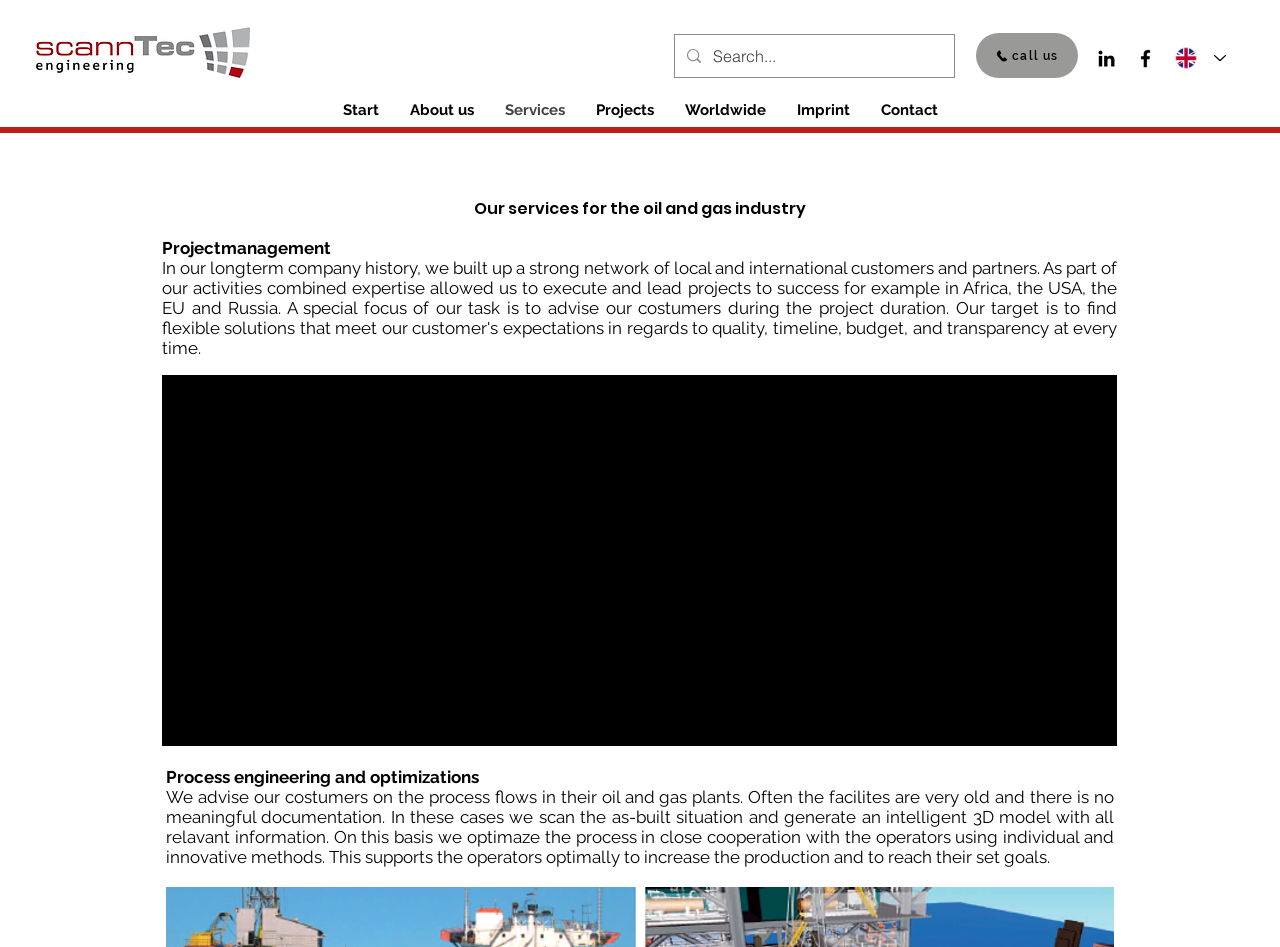Use a single word or phrase to answer the following:
What is the purpose of the search box?

Search the website